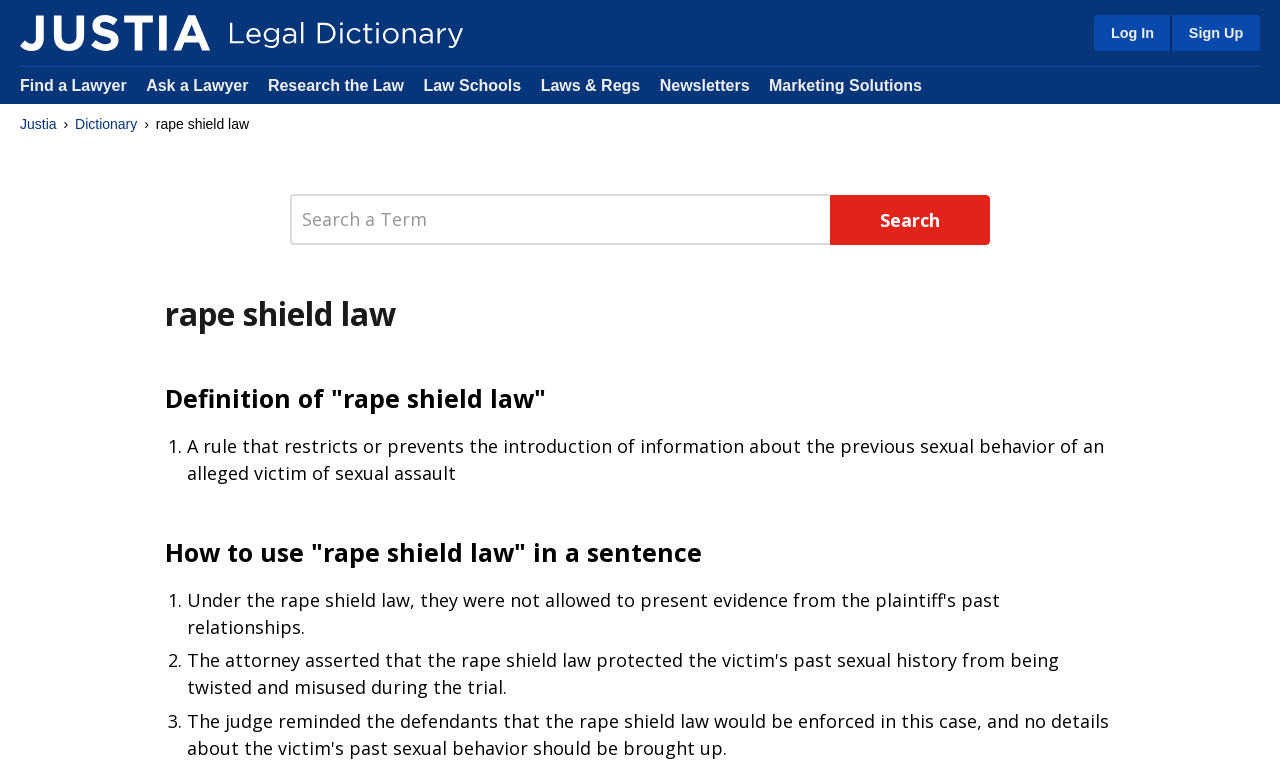Determine the bounding box coordinates of the UI element described below. Use the format (top-left x, top-left y, bottom-right x, bottom-right y) with floating point numbers between 0 and 1: Sign Up

[0.914, 0.019, 0.984, 0.065]